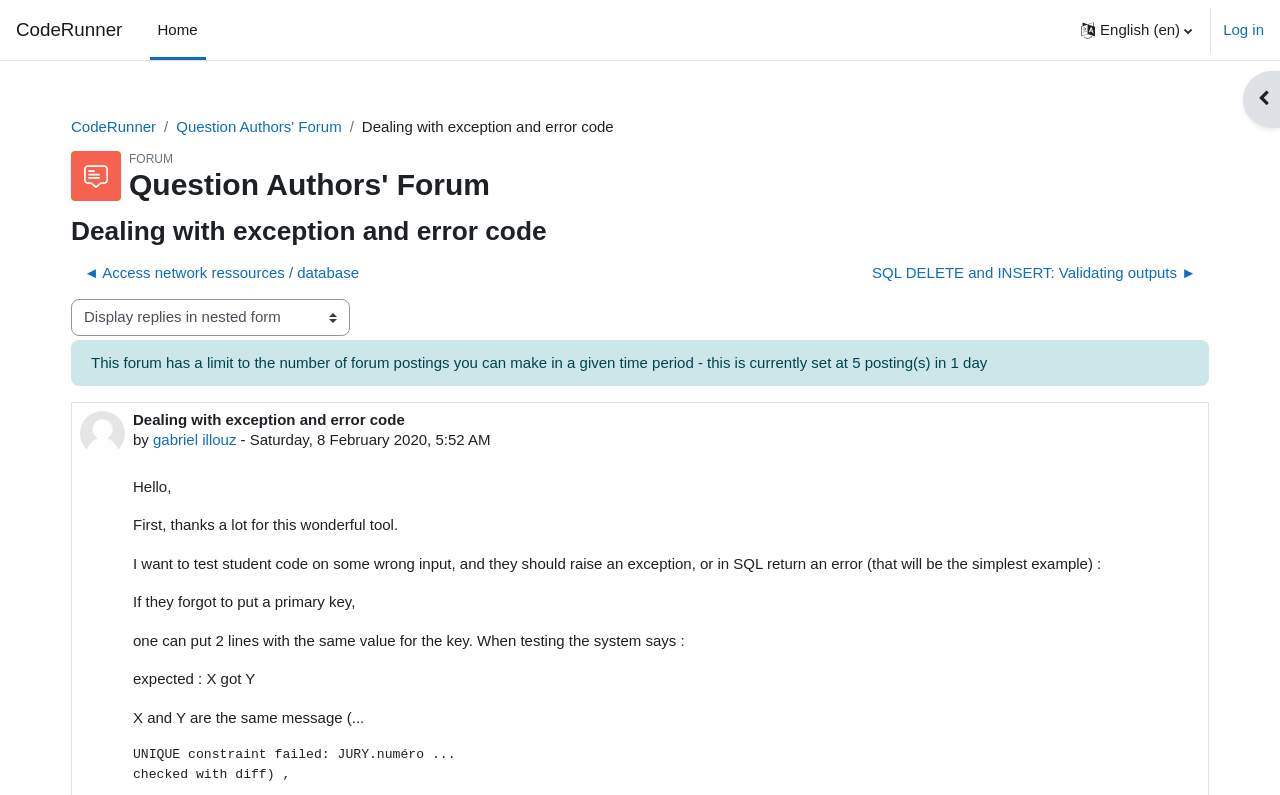Identify the bounding box coordinates of the area that should be clicked in order to complete the given instruction: "Go to the previous discussion". The bounding box coordinates should be four float numbers between 0 and 1, i.e., [left, top, right, bottom].

[0.055, 0.321, 0.291, 0.367]